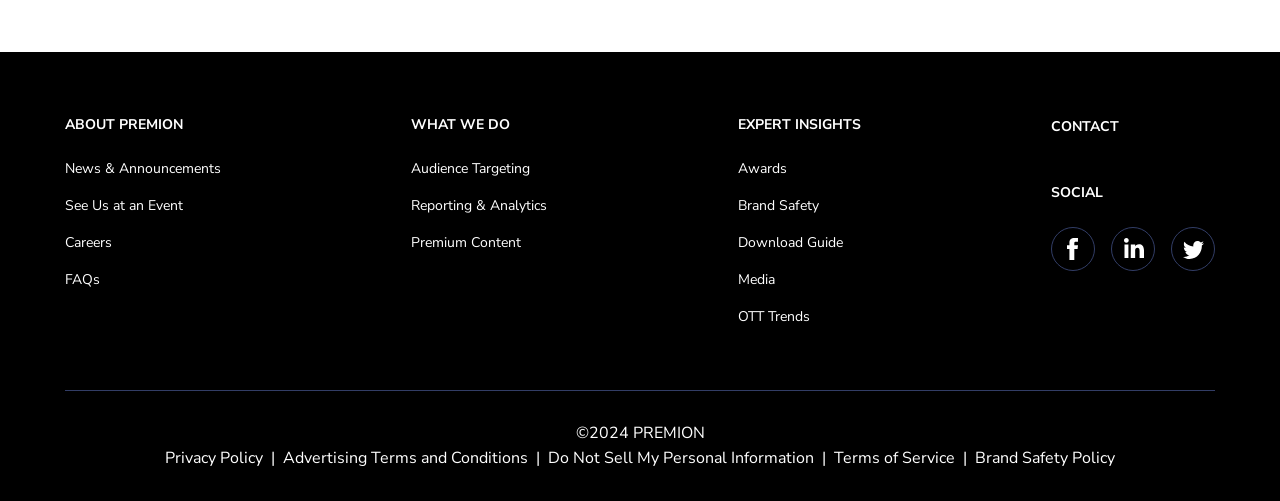Could you locate the bounding box coordinates for the section that should be clicked to accomplish this task: "Visit the ABOUT THE FIRM page".

None